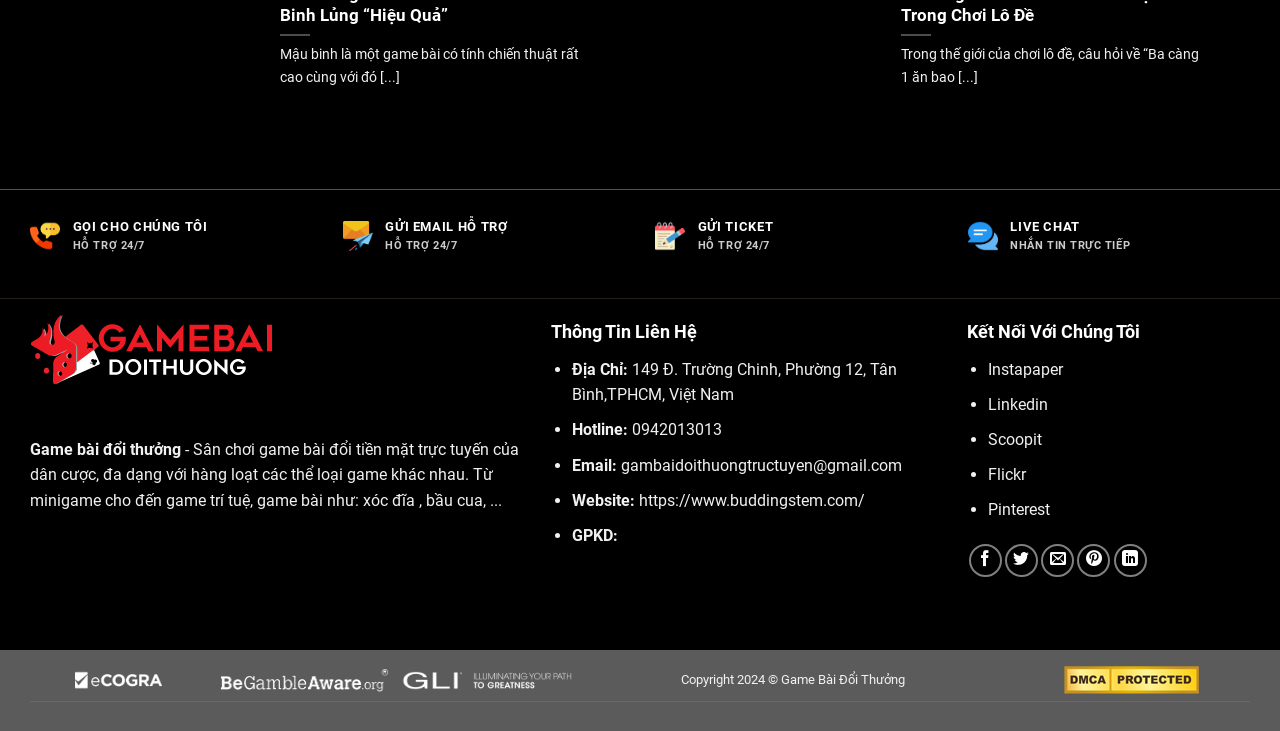Extract the bounding box of the UI element described as: "Instapaper".

[0.772, 0.492, 0.831, 0.518]